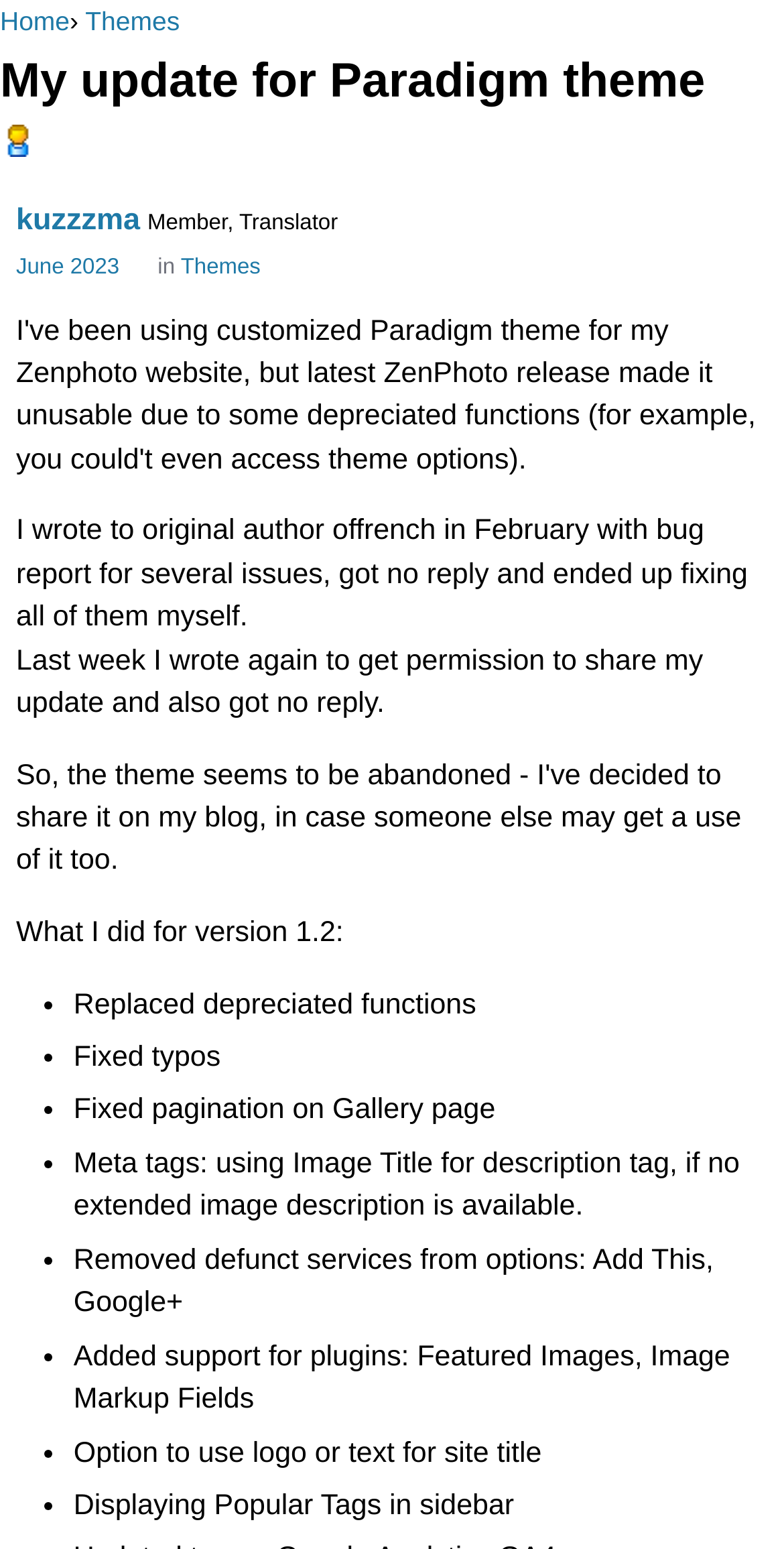Identify the bounding box coordinates for the UI element described as follows: "Themes". Ensure the coordinates are four float numbers between 0 and 1, formatted as [left, top, right, bottom].

[0.109, 0.004, 0.229, 0.023]